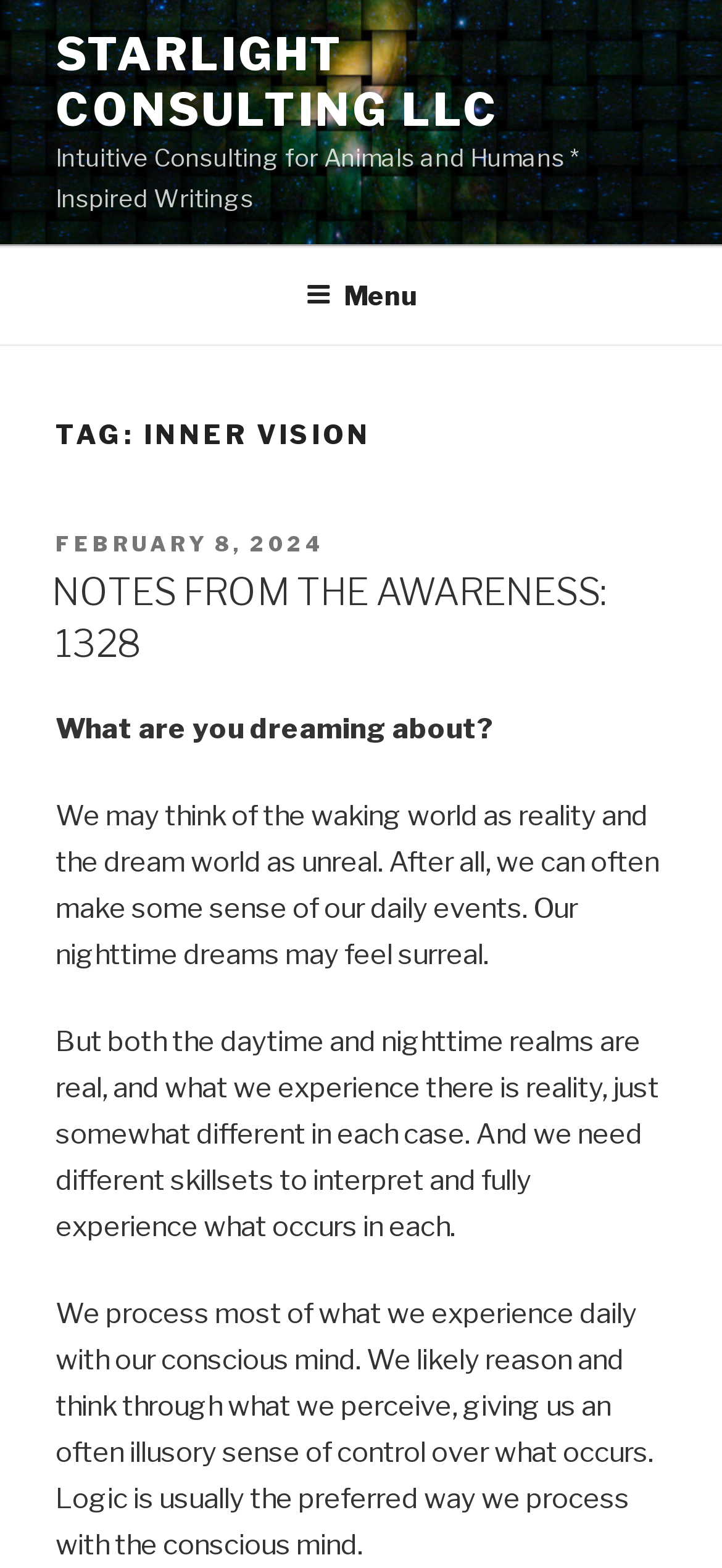Determine the main heading text of the webpage.

TAG: INNER VISION